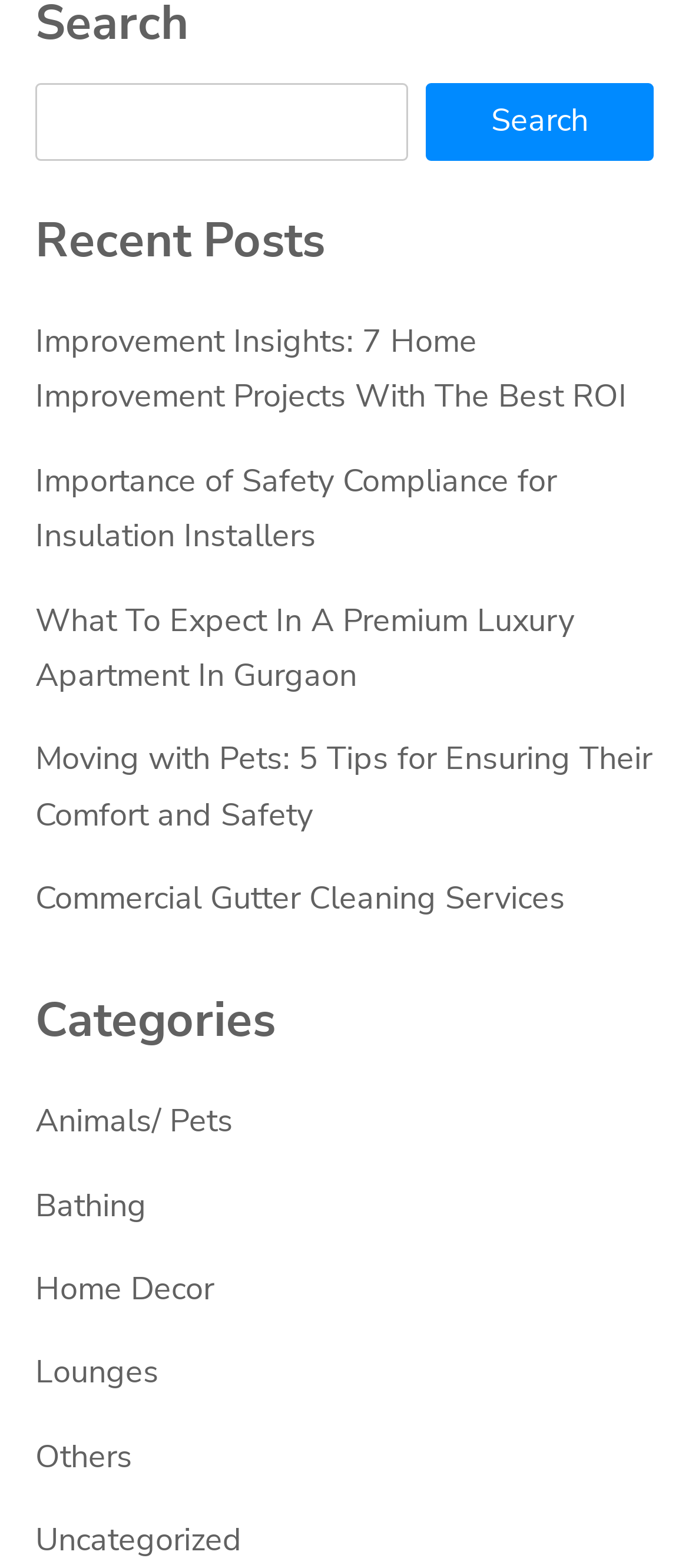Please find the bounding box for the UI element described by: "Home Decor".

[0.051, 0.808, 0.31, 0.835]